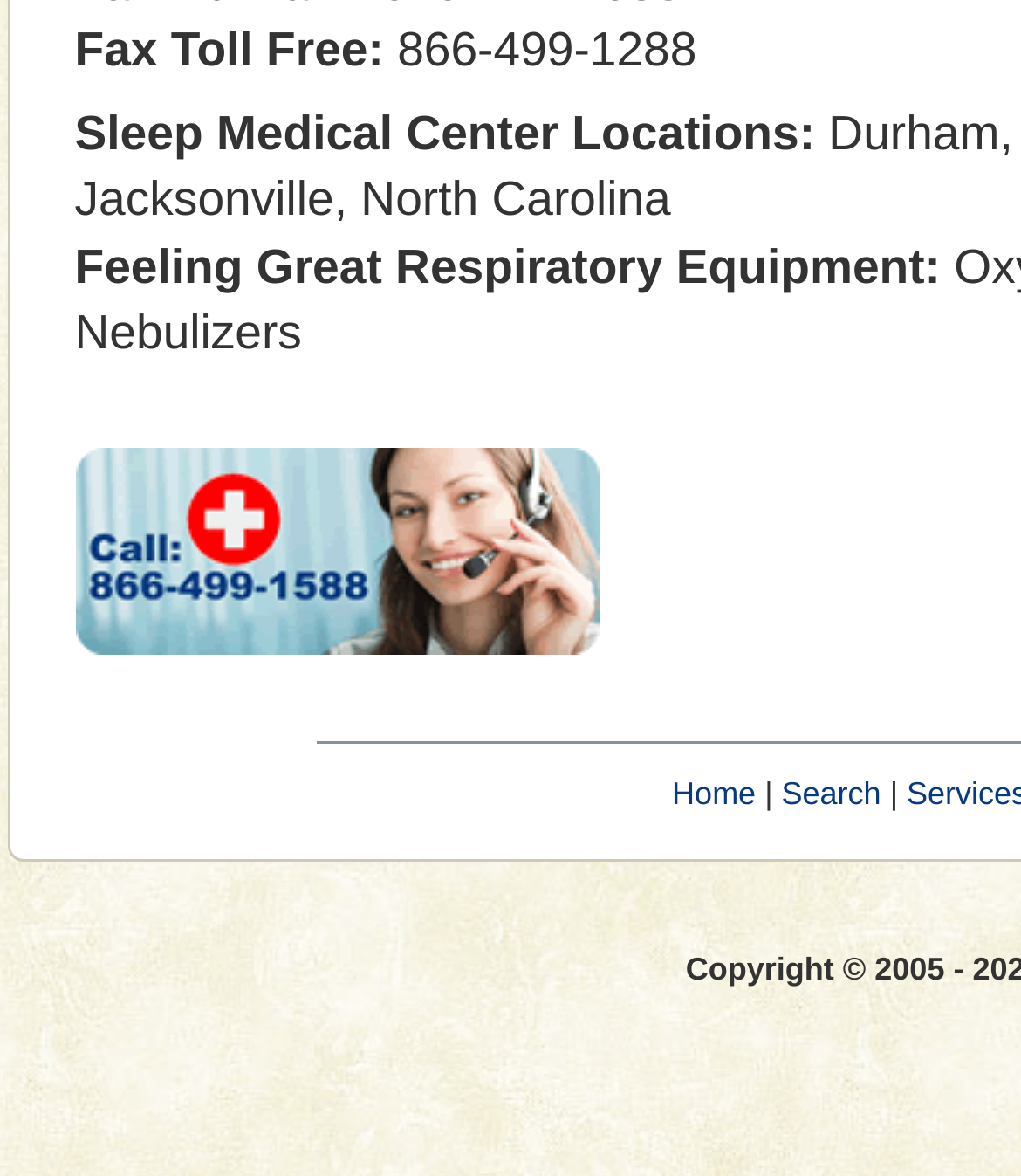What is the name of the respiratory equipment company?
Refer to the image and give a detailed response to the question.

I found the name of the respiratory equipment company by looking at the StaticText element with the text 'Feeling Great Respiratory Equipment:'.